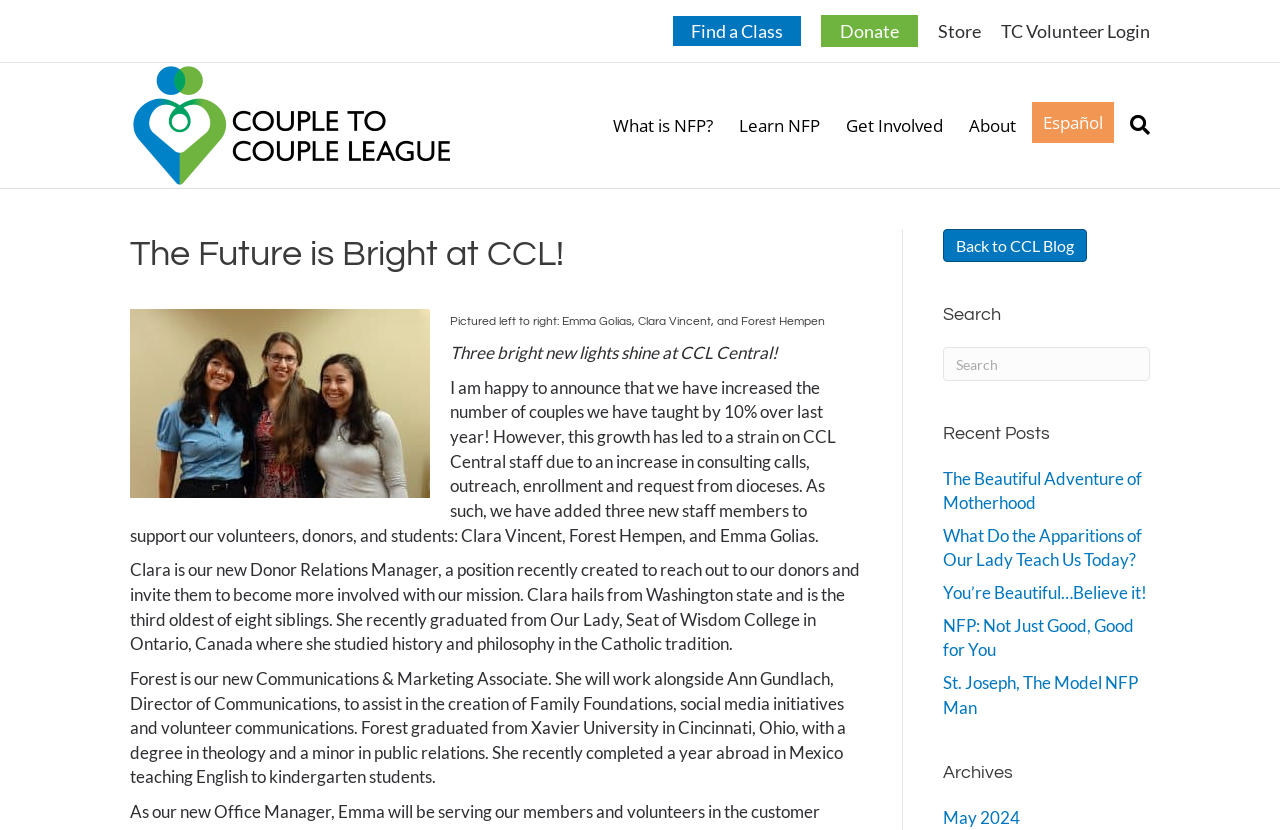For the element described, predict the bounding box coordinates as (top-left x, top-left y, bottom-right x, bottom-right y). All values should be between 0 and 1. Element description: Get Involved

[0.651, 0.119, 0.747, 0.184]